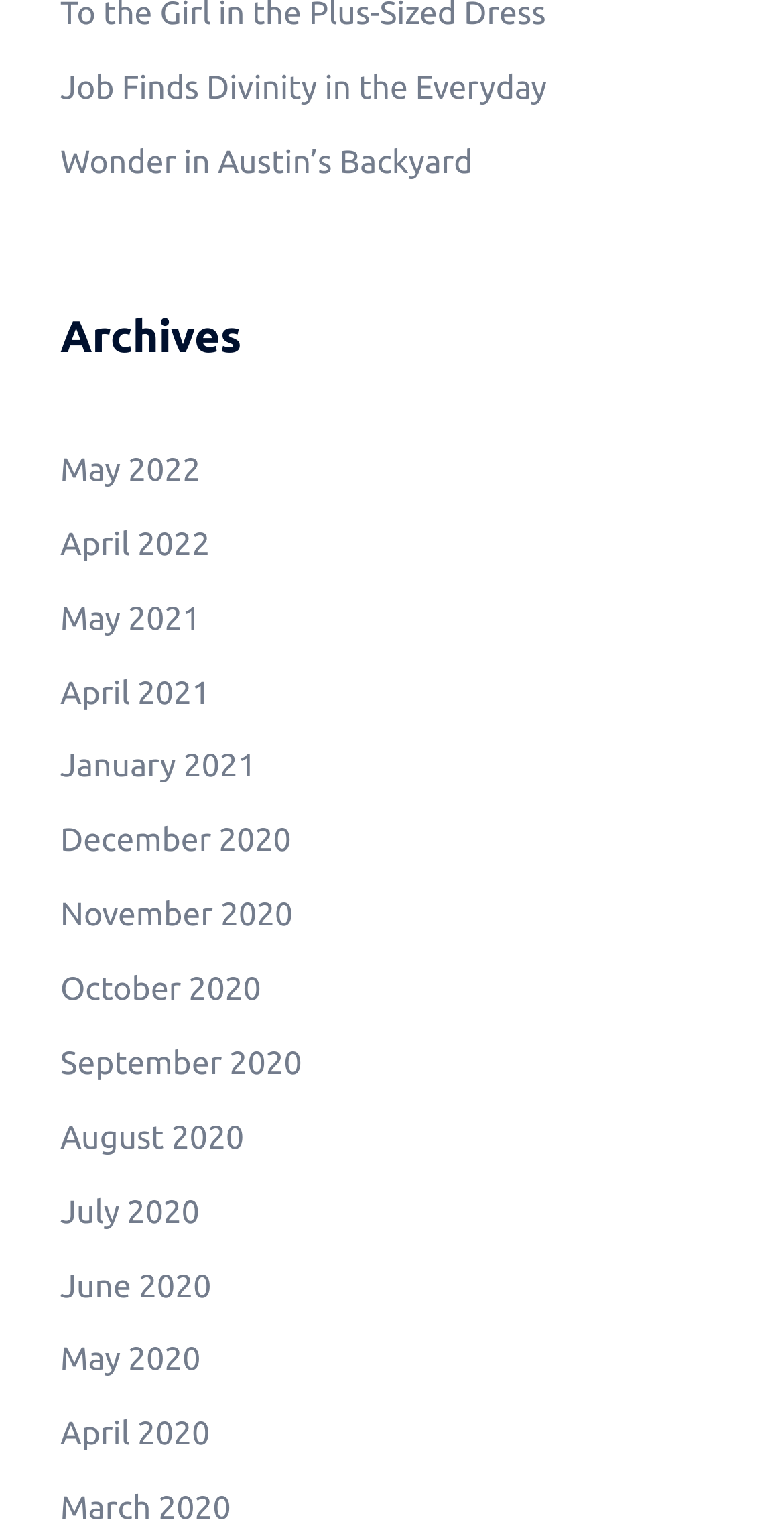Find the bounding box coordinates for the HTML element specified by: "November 2020".

[0.077, 0.589, 0.374, 0.613]